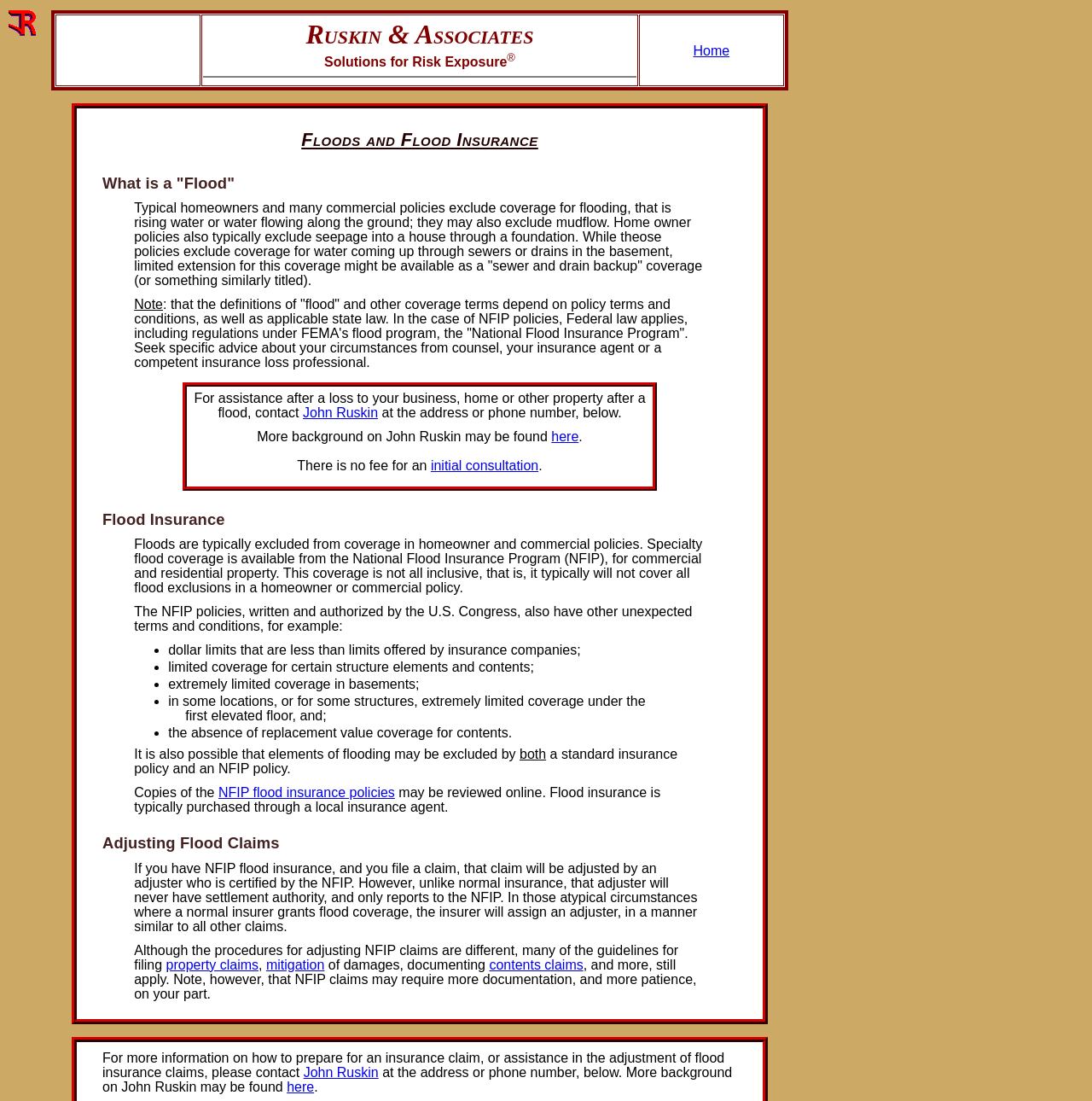Using the details from the image, please elaborate on the following question: What is the limitation of NFIP policies in terms of dollar limits?

The webpage states that NFIP policies have dollar limits that are less than limits offered by insurance companies. This is mentioned in the section 'Flood Insurance' where it lists the limitations of NFIP policies.